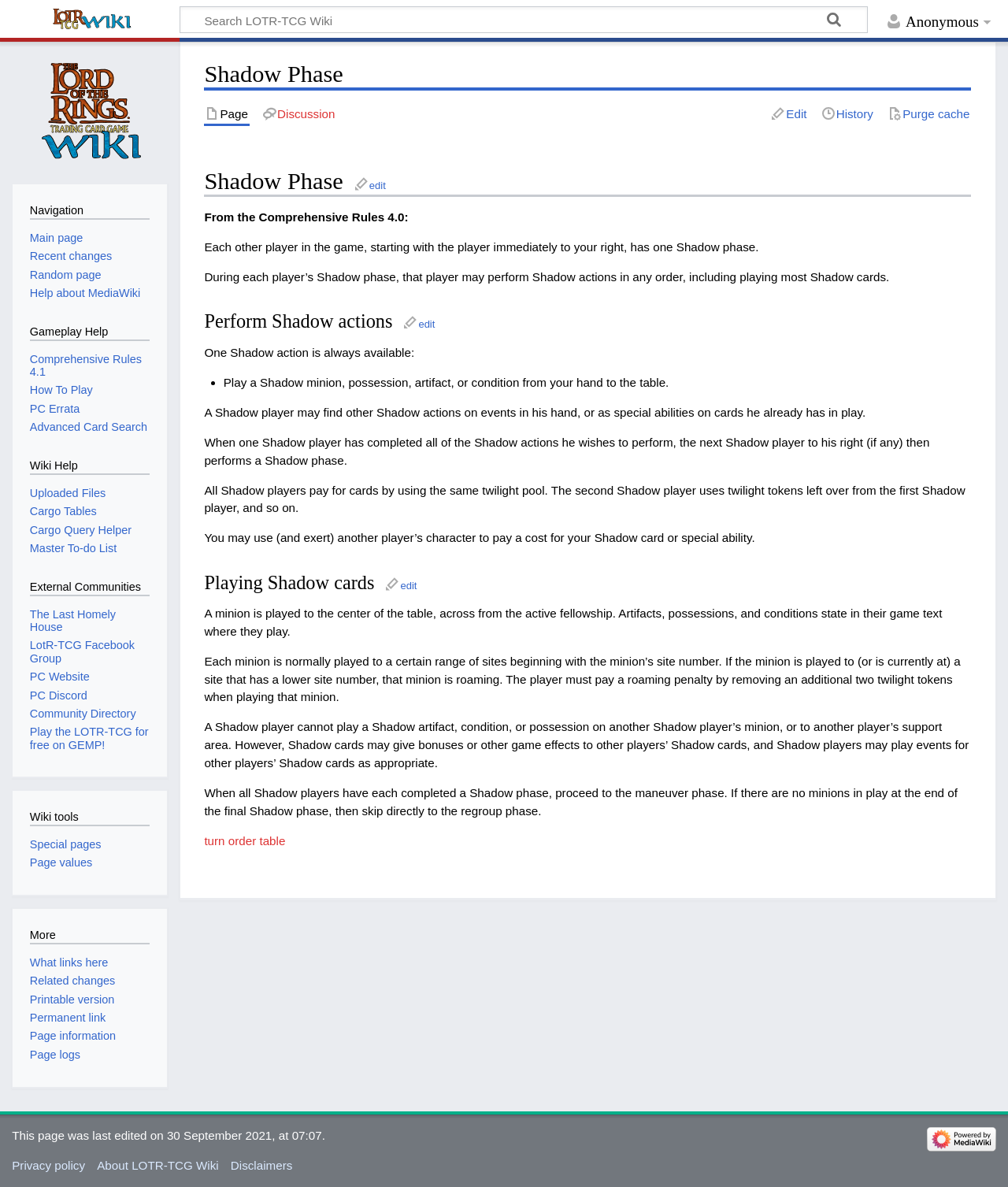Kindly provide the bounding box coordinates of the section you need to click on to fulfill the given instruction: "Visit the main page".

[0.012, 0.043, 0.166, 0.145]